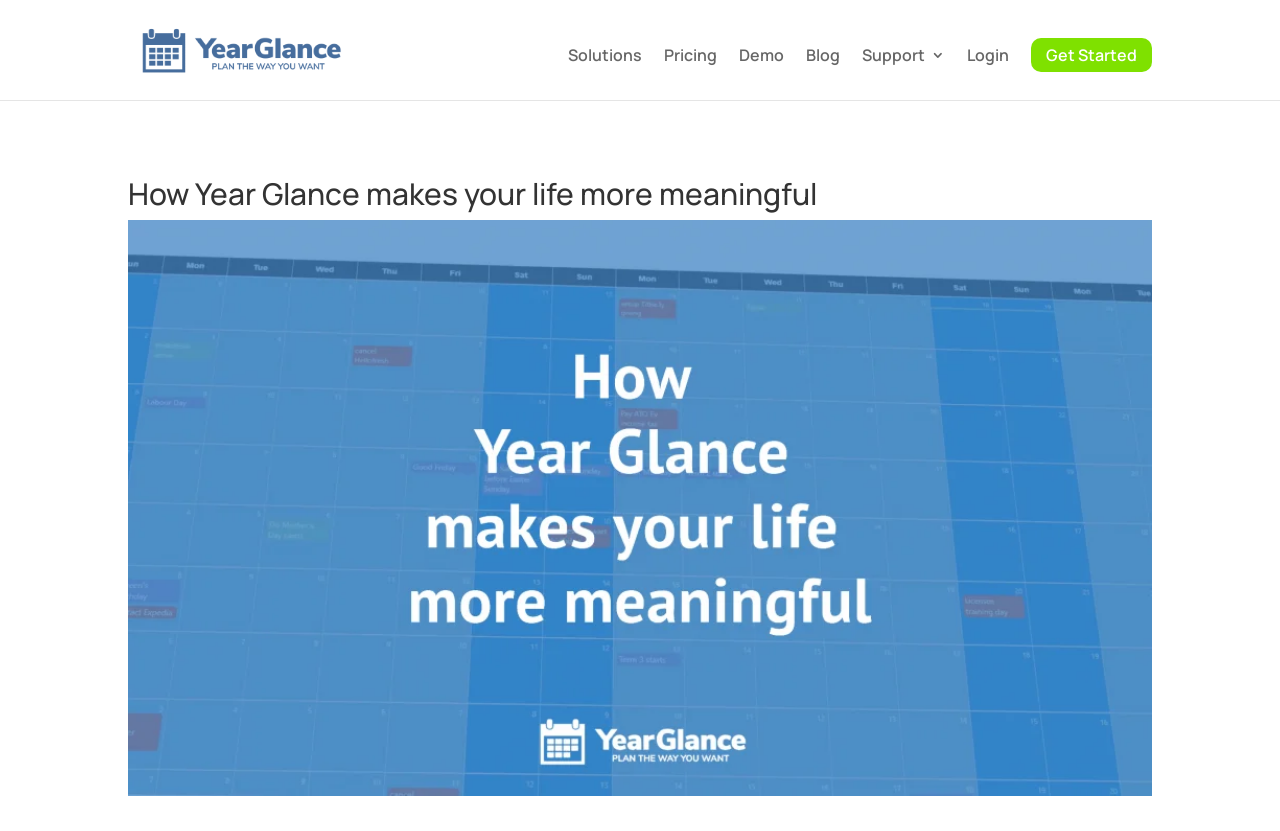Extract the main heading text from the webpage.

How Year Glance makes your life more meaningful